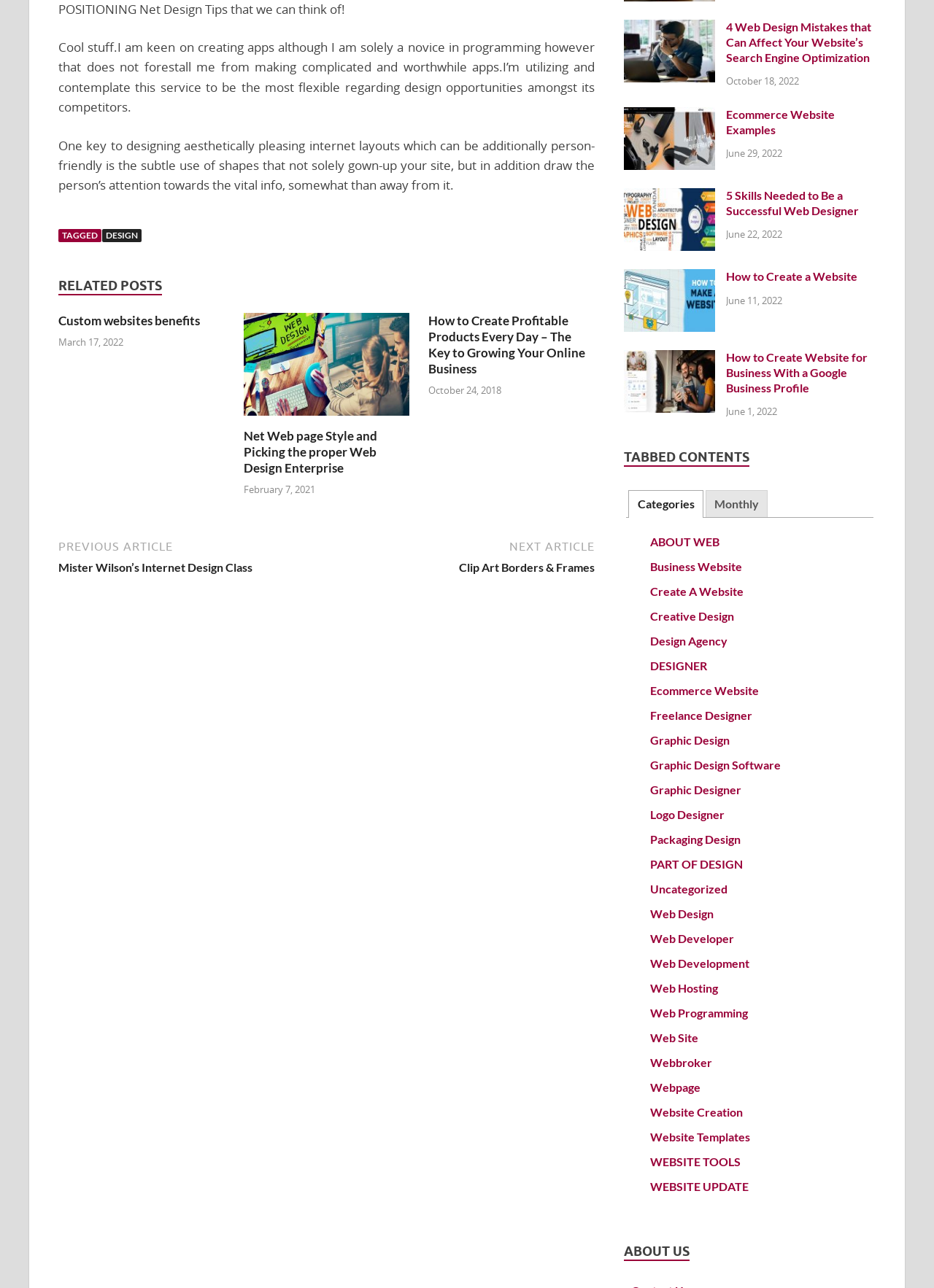Please locate the clickable area by providing the bounding box coordinates to follow this instruction: "Click on 'DESIGN'".

[0.109, 0.178, 0.152, 0.188]